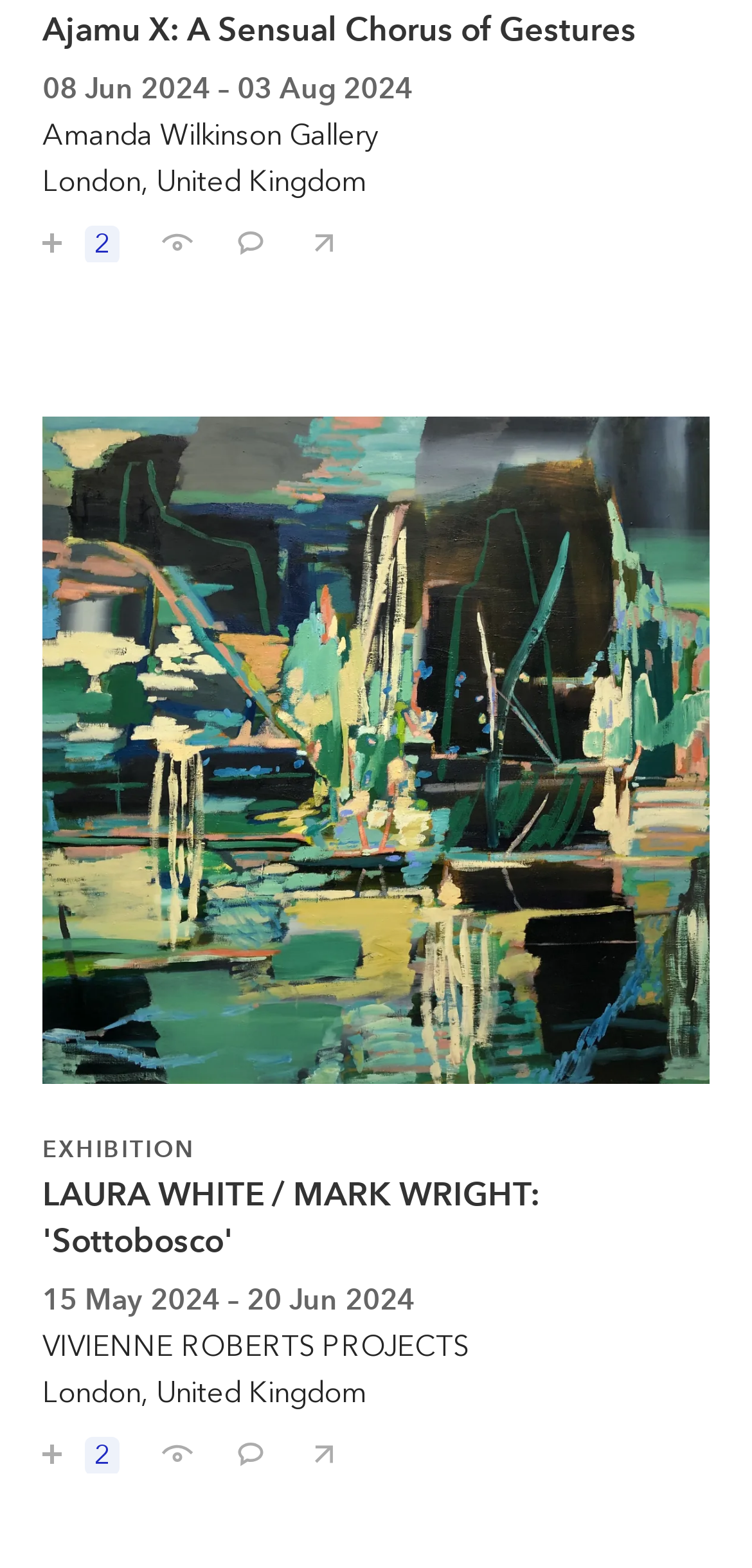How many buttons are there for the 'Ajamu X: A Sensual Chorus of Gestures' exhibition?
Based on the image, answer the question in a detailed manner.

I counted the number of button elements related to the 'Ajamu X: A Sensual Chorus of Gestures' exhibition by looking at the elements with IDs 778, 779, 780, and 950. These elements have OCR text 'Save Ajamu X: A Sensual Chorus of Gestures', 'I've seen Ajamu X: A Sensual Chorus of Gestures', 'Comment on Ajamu X: A Sensual Chorus of Gestures', and 'Share Ajamu X: A Sensual Chorus of Gestures with your friends' respectively. Therefore, there are 4 buttons for the 'Ajamu X: A Sensual Chorus of Gestures' exhibition.